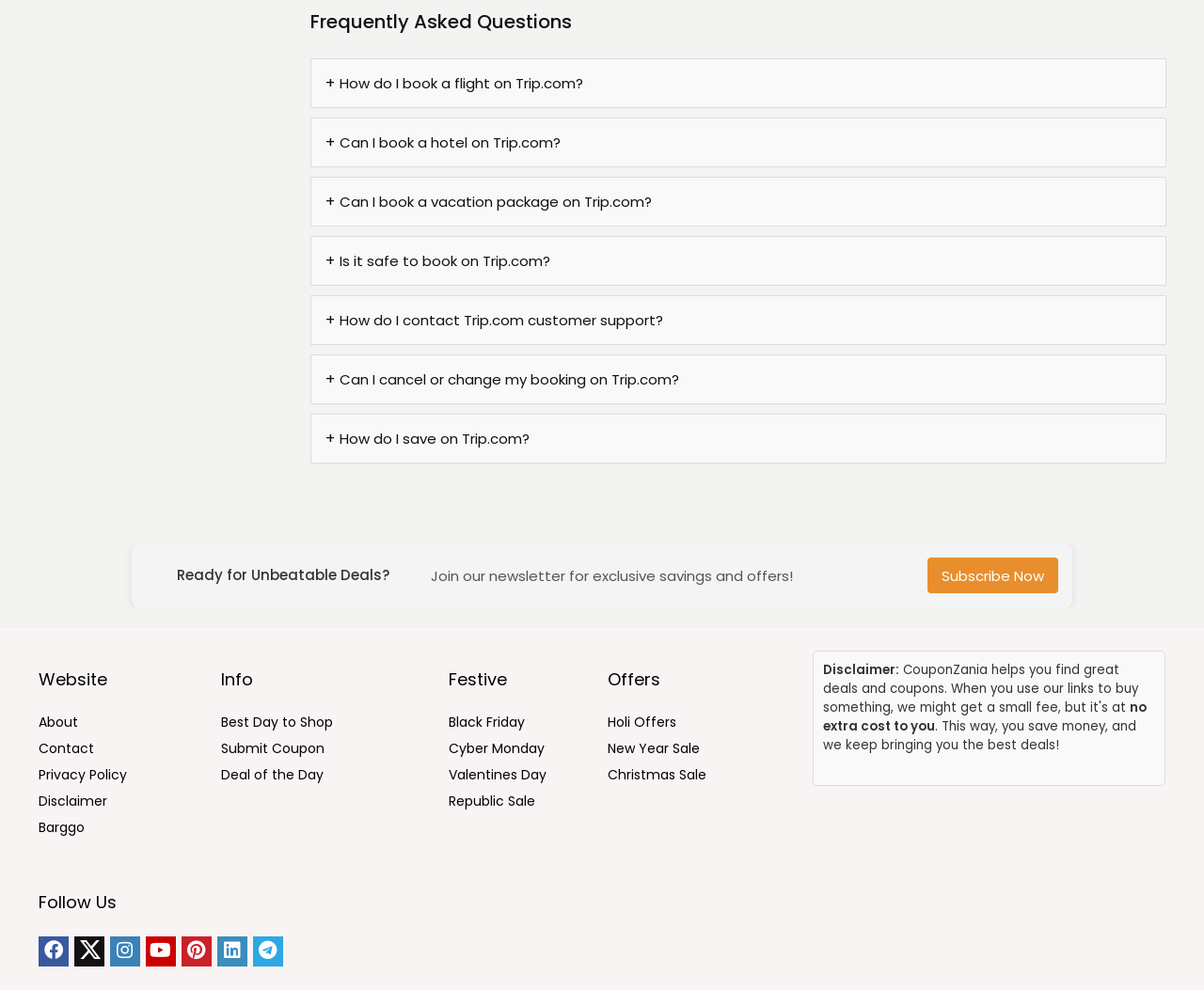Predict the bounding box coordinates of the UI element that matches this description: "Deal of the Day". The coordinates should be in the format [left, top, right, bottom] with each value between 0 and 1.

[0.184, 0.773, 0.269, 0.792]